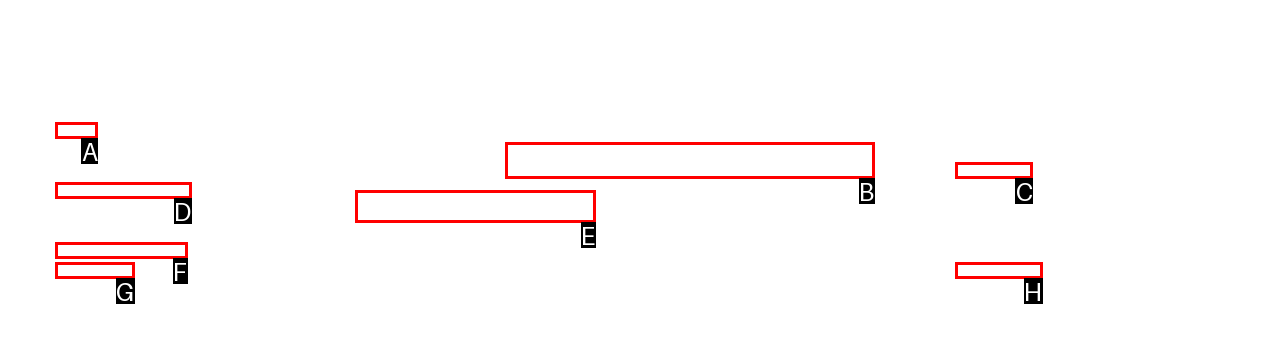Which option aligns with the description: Prospective Students? Respond by selecting the correct letter.

F